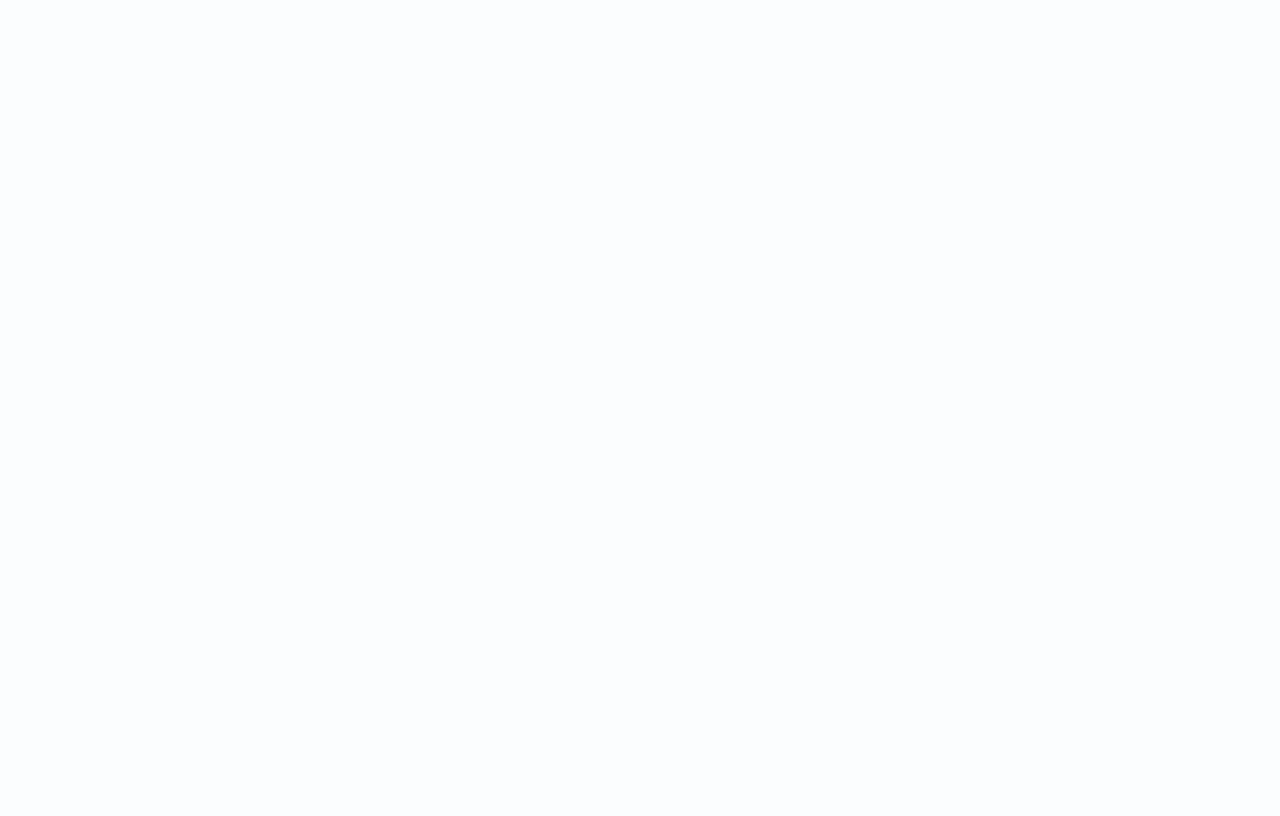Using the description: "KYC and AML", identify the bounding box of the corresponding UI element in the screenshot.

[0.306, 0.674, 0.372, 0.693]